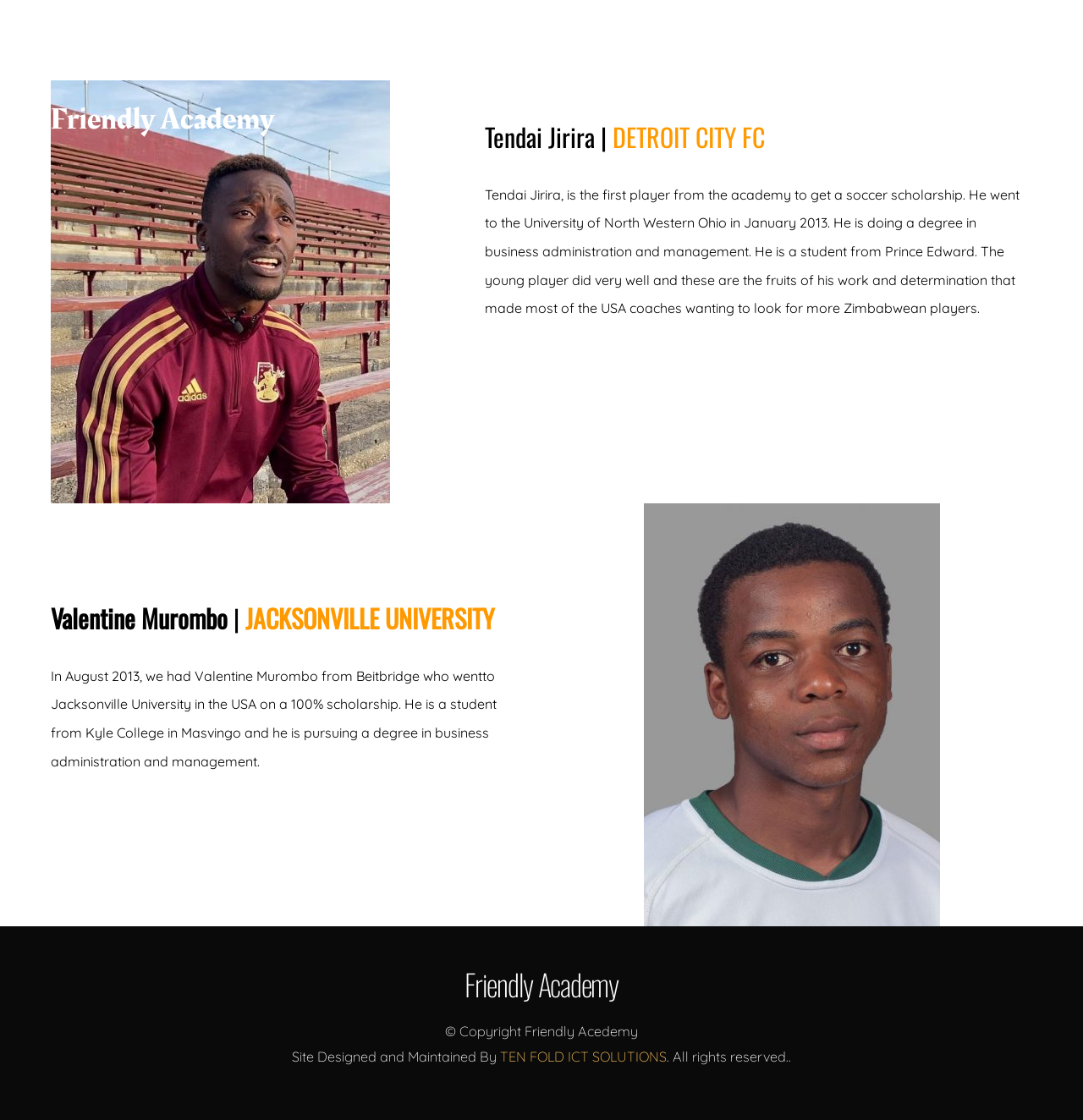Pinpoint the bounding box coordinates of the area that must be clicked to complete this instruction: "Go to the home page".

None